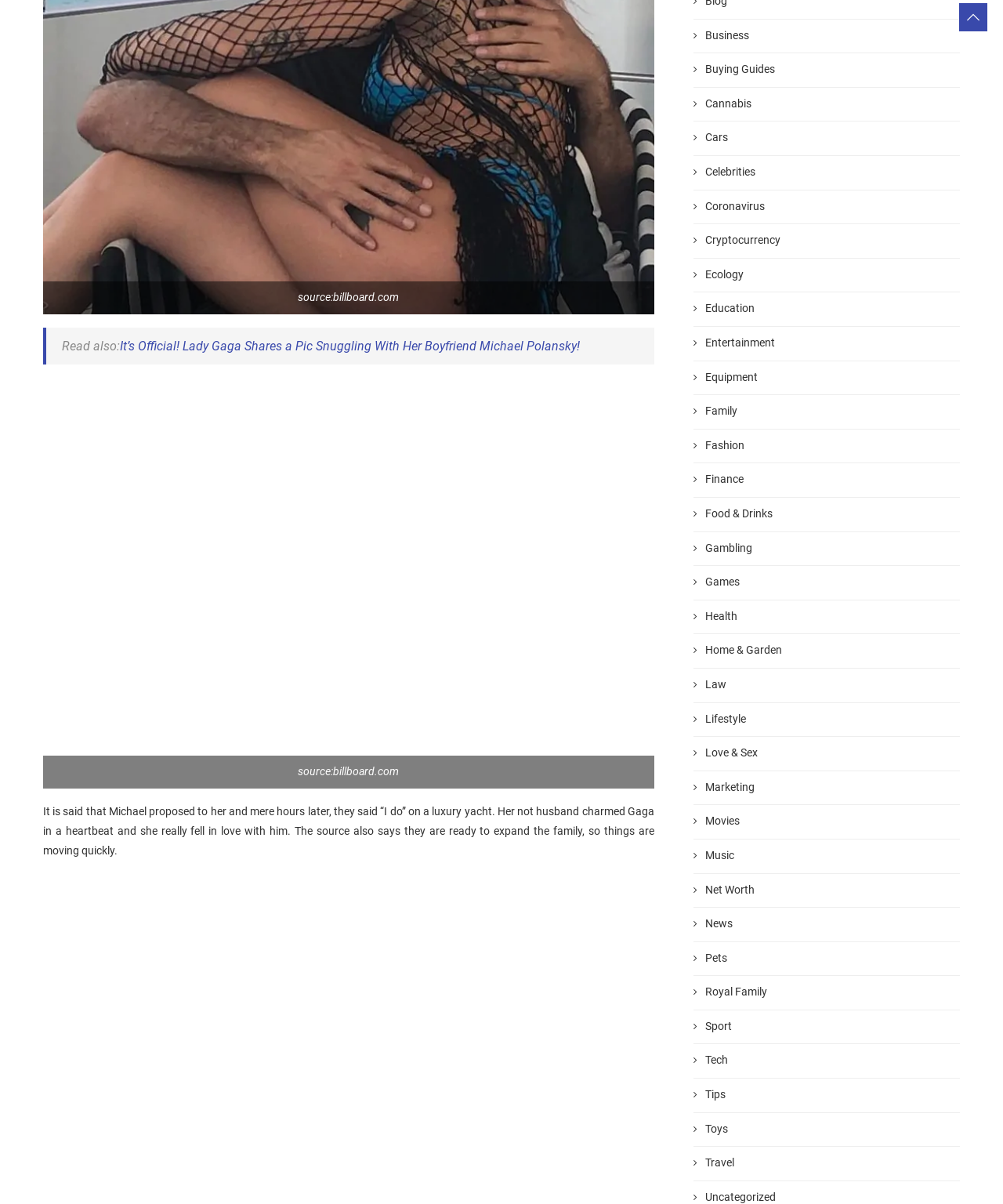What is the topic of the article?
Provide a comprehensive and detailed answer to the question.

The answer can be inferred from the link text ' Celebrities' which is one of the many links on the webpage, and the content of the article which is about Lady Gaga and her boyfriend.